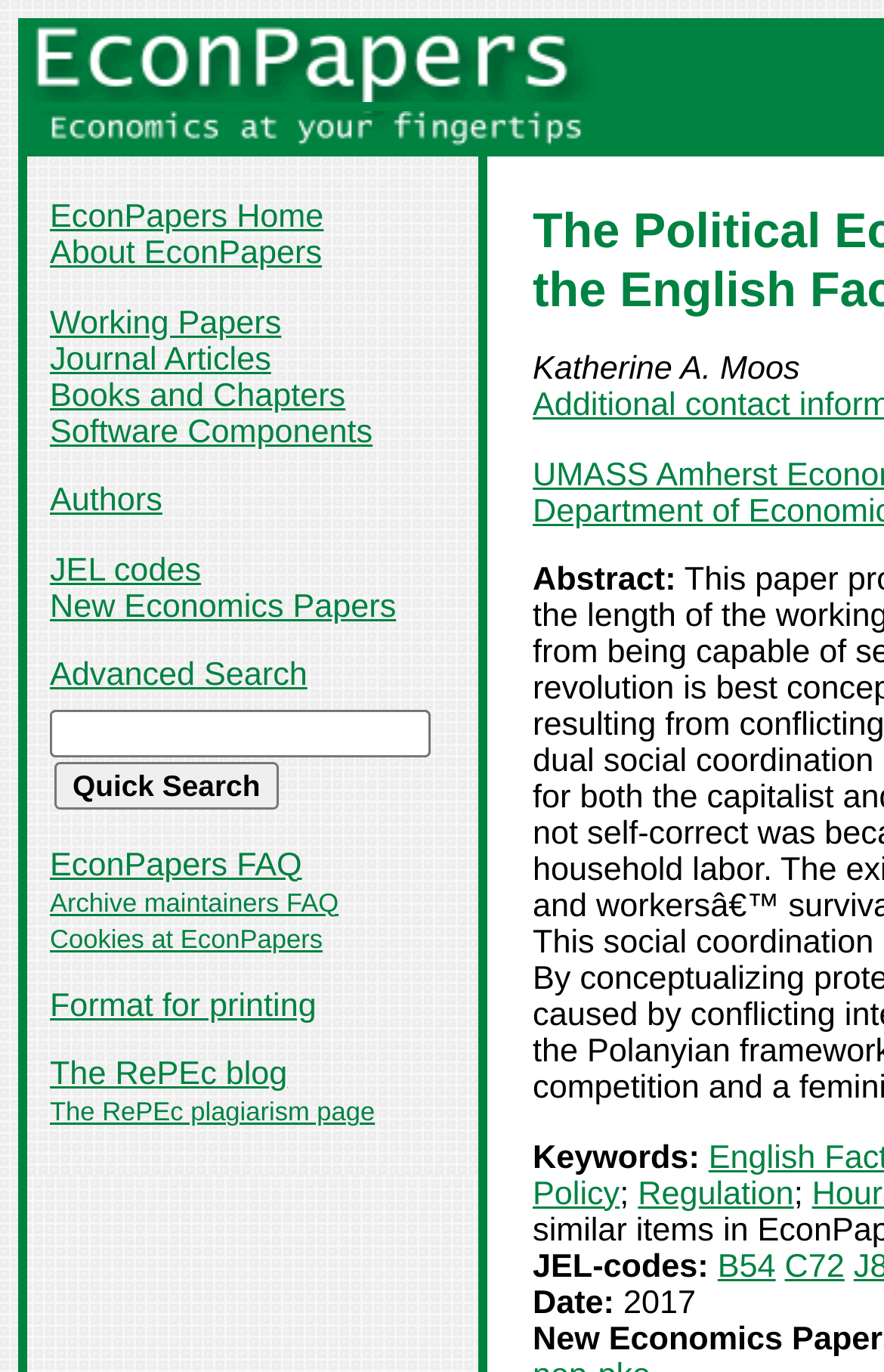Determine the main heading text of the webpage.

The Political Economy of State Regulation: The Case of the English Factory Acts